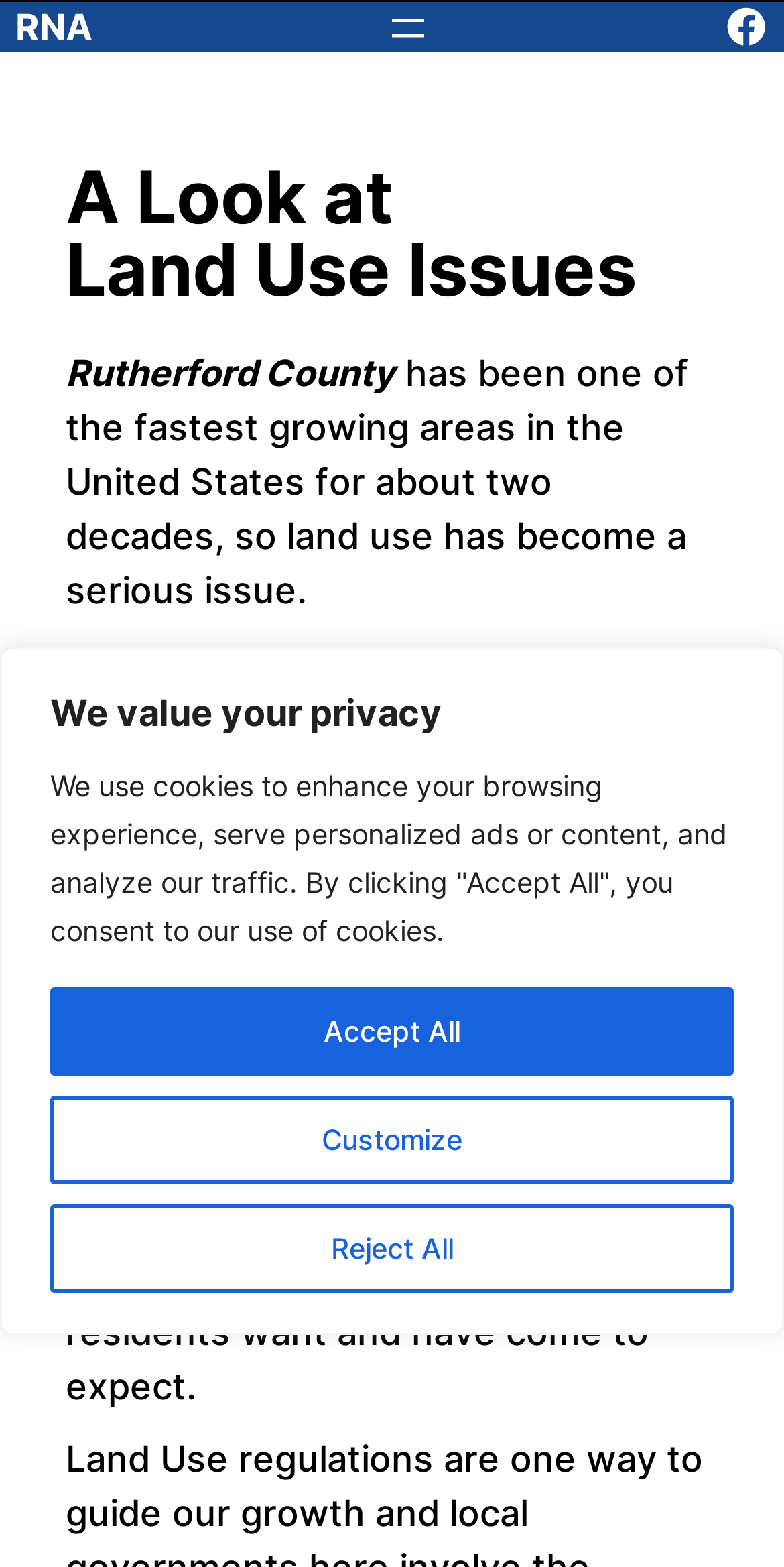Using floating point numbers between 0 and 1, provide the bounding box coordinates in the format (top-left x, top-left y, bottom-right x, bottom-right y). Locate the UI element described here: Customize

[0.064, 0.699, 0.936, 0.756]